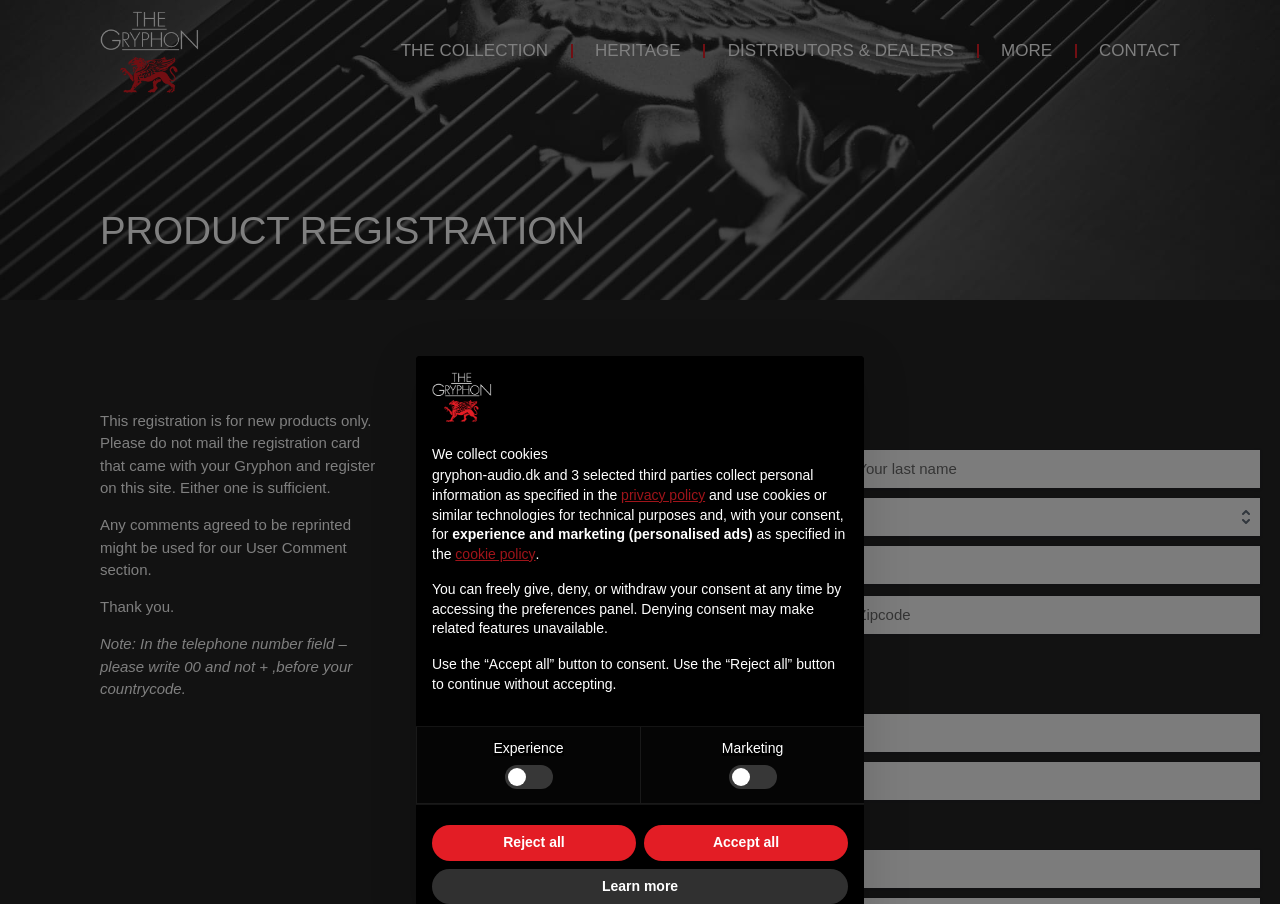What is the purpose of the checkboxes at the bottom of the page?
Please provide a comprehensive answer based on the contents of the image.

The checkboxes at the bottom of the page, labeled as 'Experience' and 'Marketing', allow users to consent to or deny the use of cookies or similar technologies for technical purposes, experience, and marketing, as specified in the cookie policy.